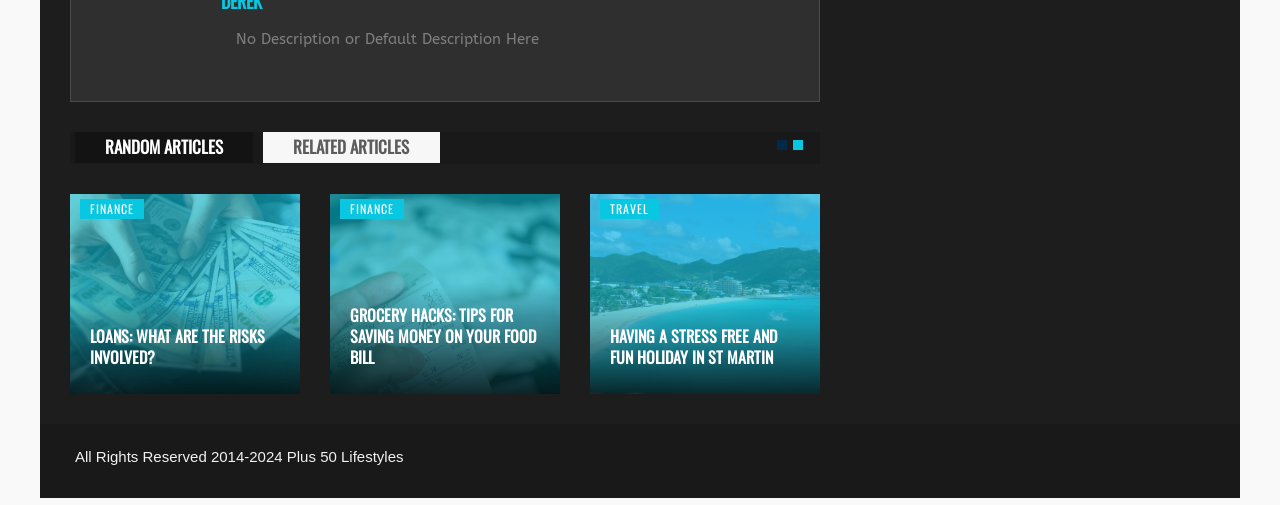Identify the bounding box coordinates for the region to click in order to carry out this instruction: "Click on RANDOM ARTICLES". Provide the coordinates using four float numbers between 0 and 1, formatted as [left, top, right, bottom].

[0.059, 0.262, 0.197, 0.322]